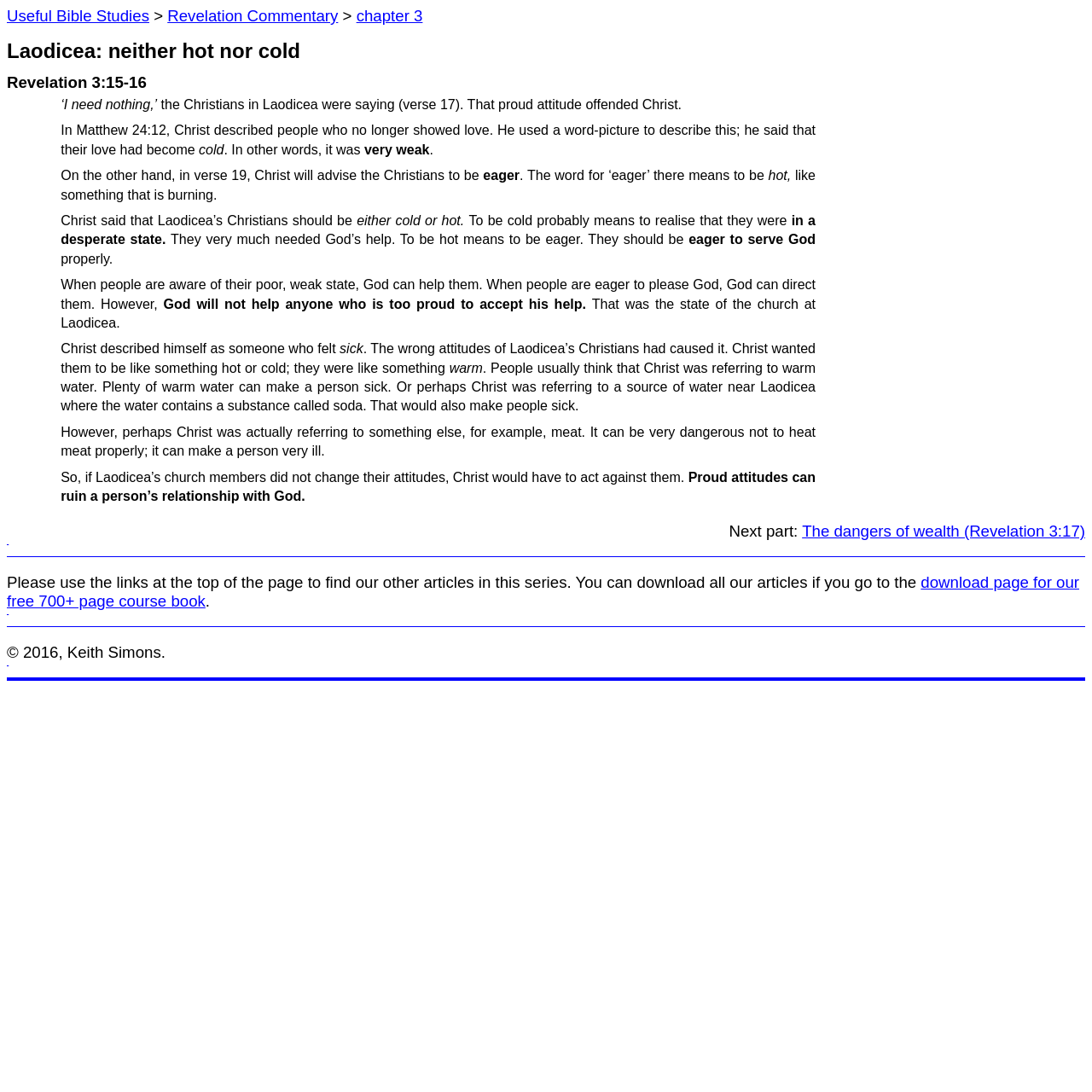Based on the image, please elaborate on the answer to the following question:
What is the consequence of not changing their attitudes?

If the Christians in Laodicea do not change their proud attitudes, Christ would have to act against them, as stated in the webpage.